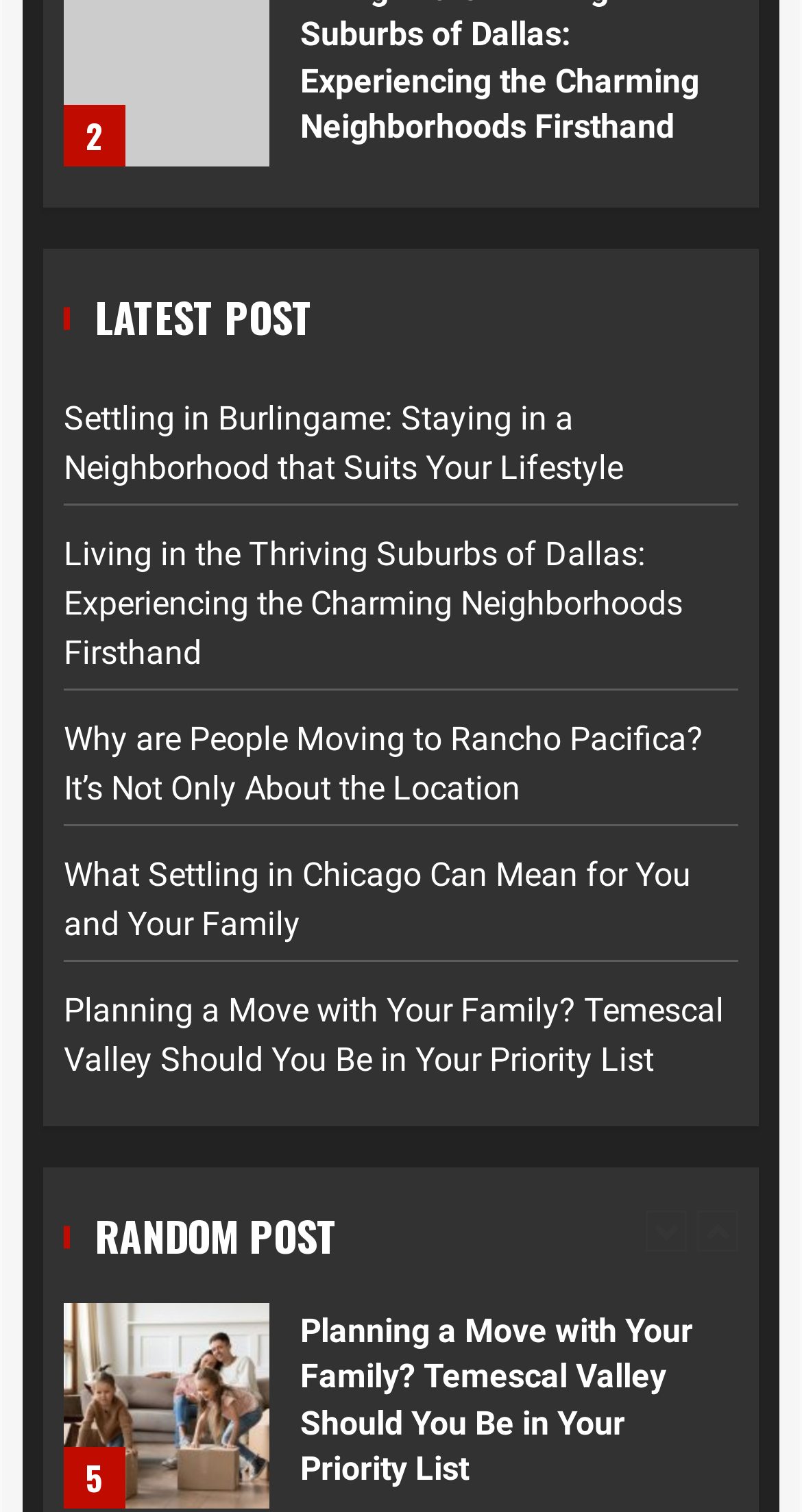Refer to the screenshot and give an in-depth answer to this question: What is the category of the first post?

The first post is categorized under 'LATEST POST' as indicated by the heading element with the text 'LATEST POST' at the top of the webpage.